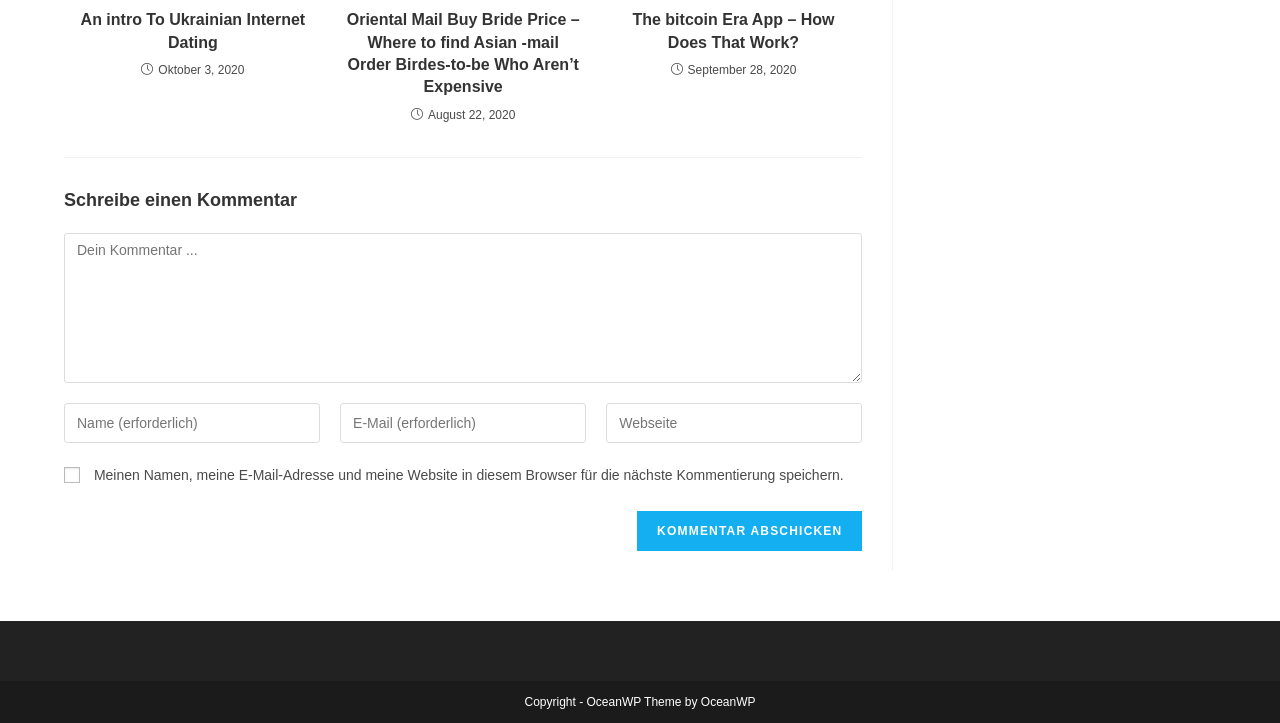Use one word or a short phrase to answer the question provided: 
What is the theme of the website?

OceanWP